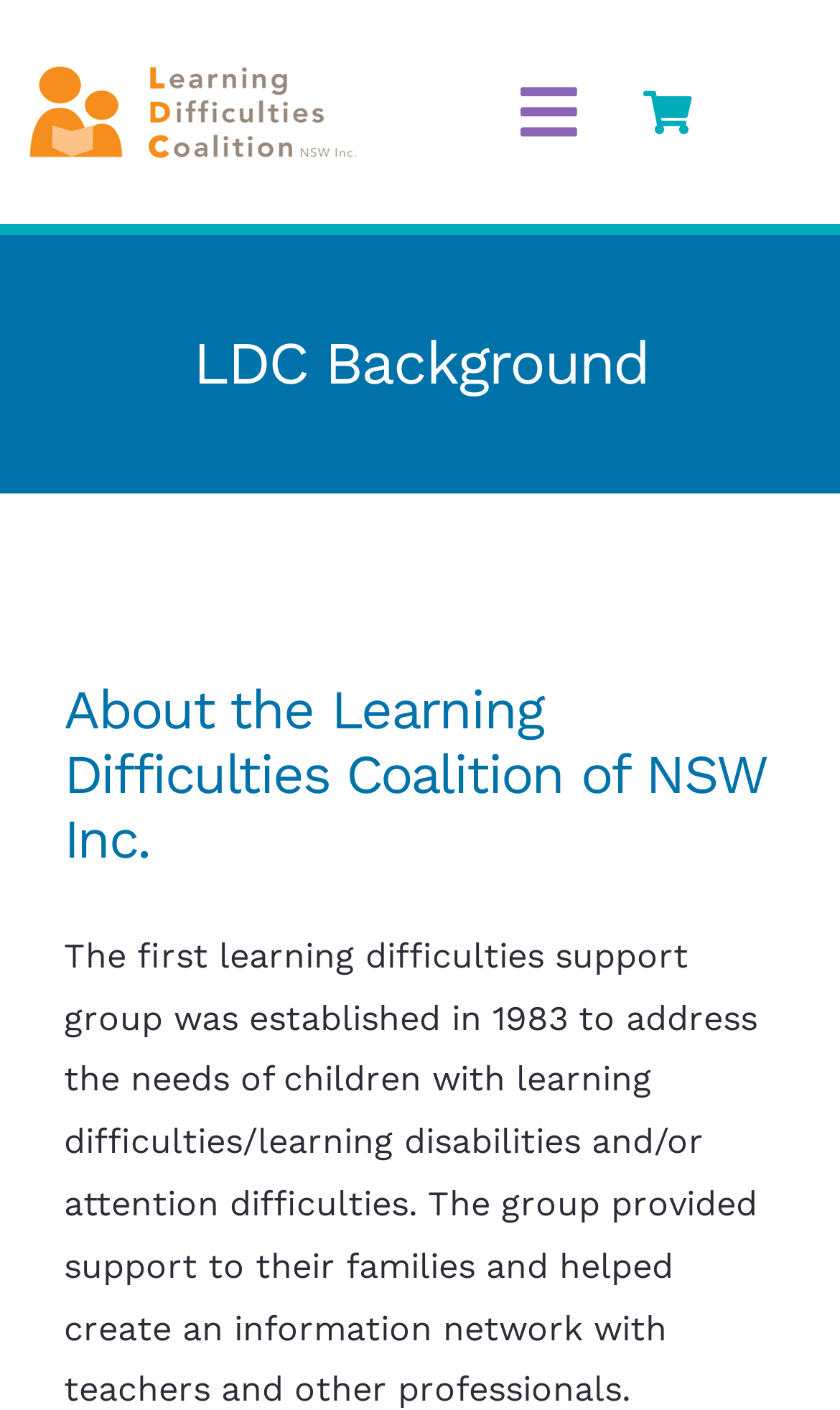How many main menu items are there?
Kindly give a detailed and elaborate answer to the question.

I counted the number of link elements within the navigation element with the text 'LDC Main Menu'. There are 9 link elements, each corresponding to a main menu item.